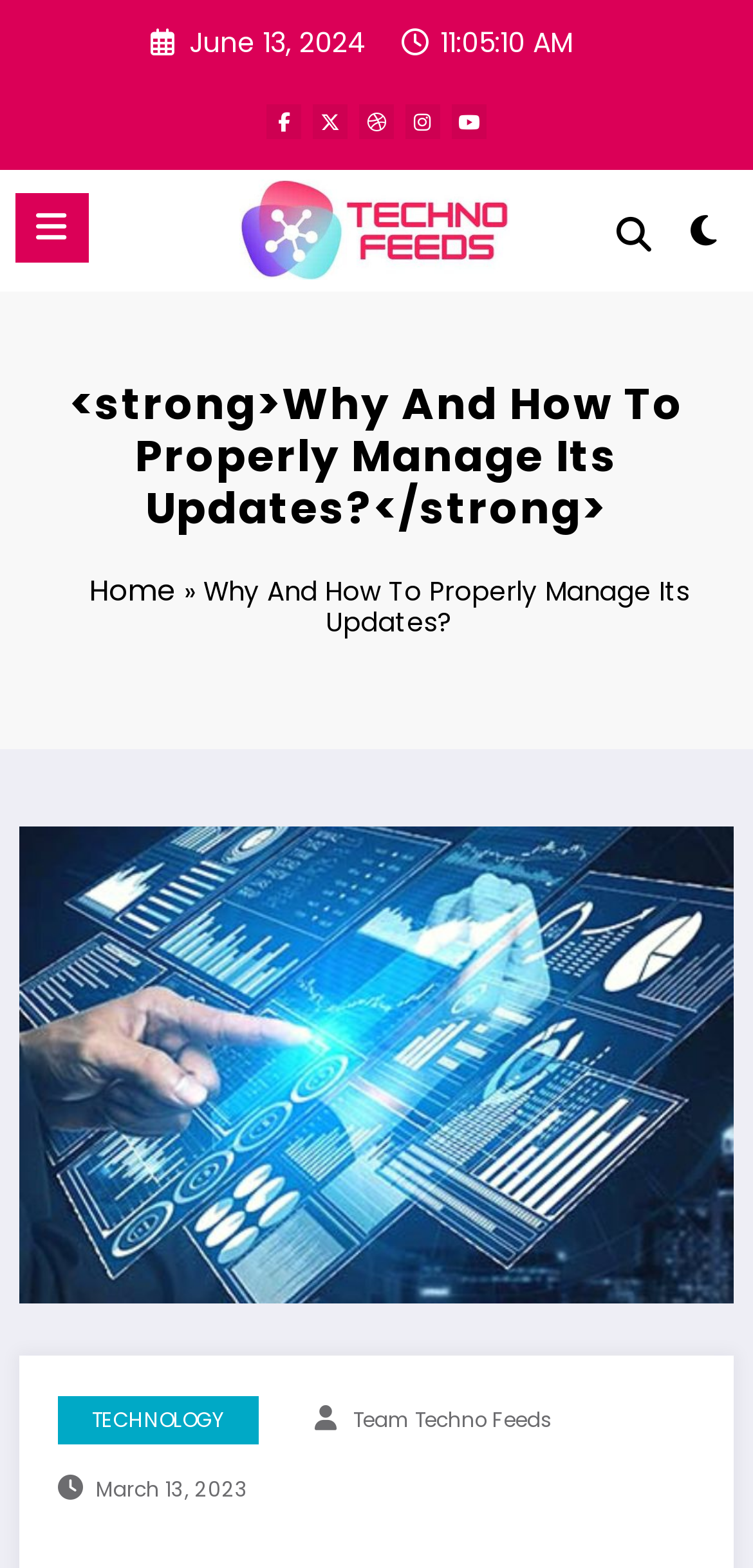Please determine the main heading text of this webpage.

<strong>Why And How To Properly Manage Its Updates?</strong>